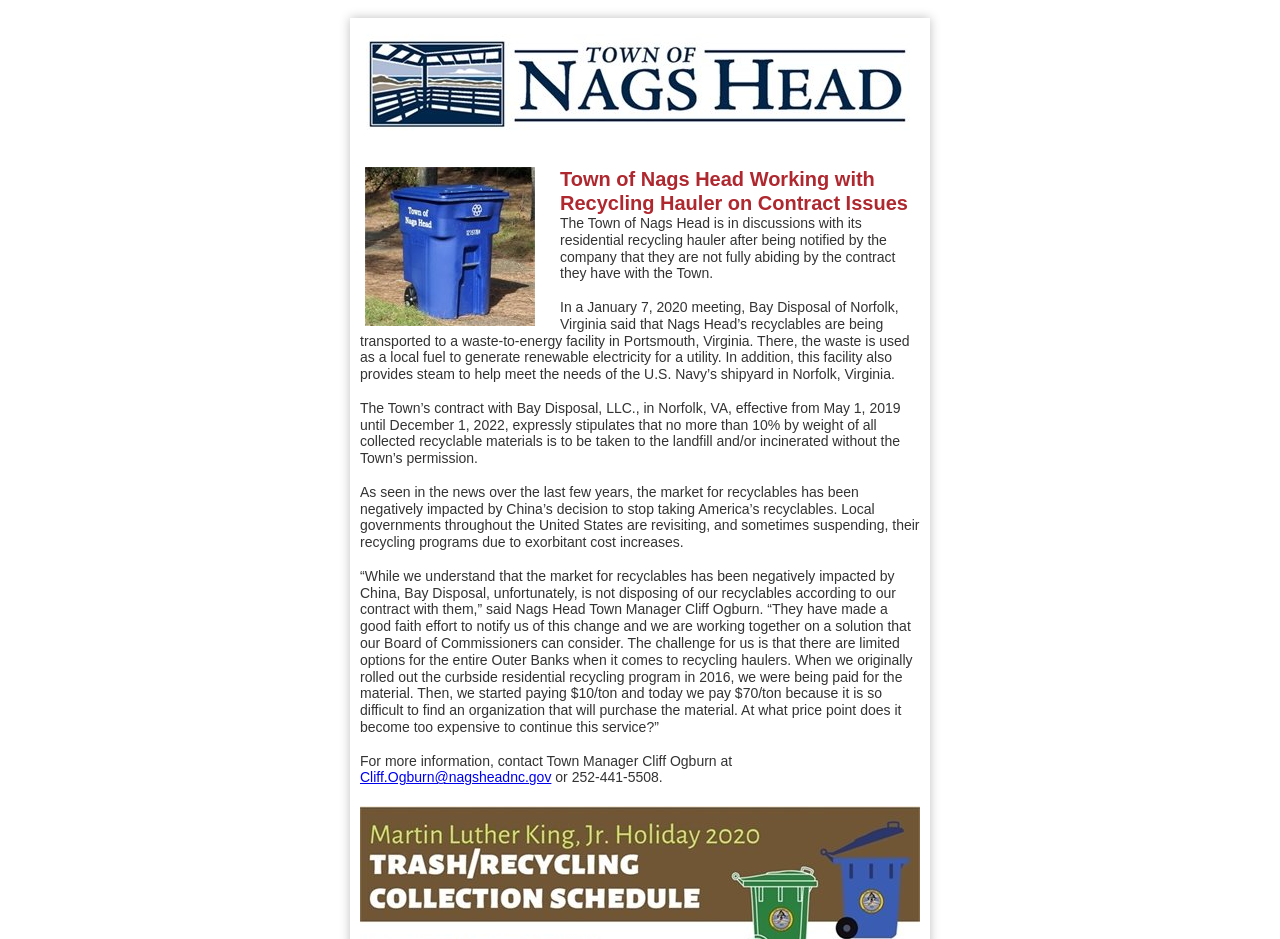Using the provided element description "alt="Town of Nags Head"", determine the bounding box coordinates of the UI element.

[0.273, 0.019, 0.727, 0.167]